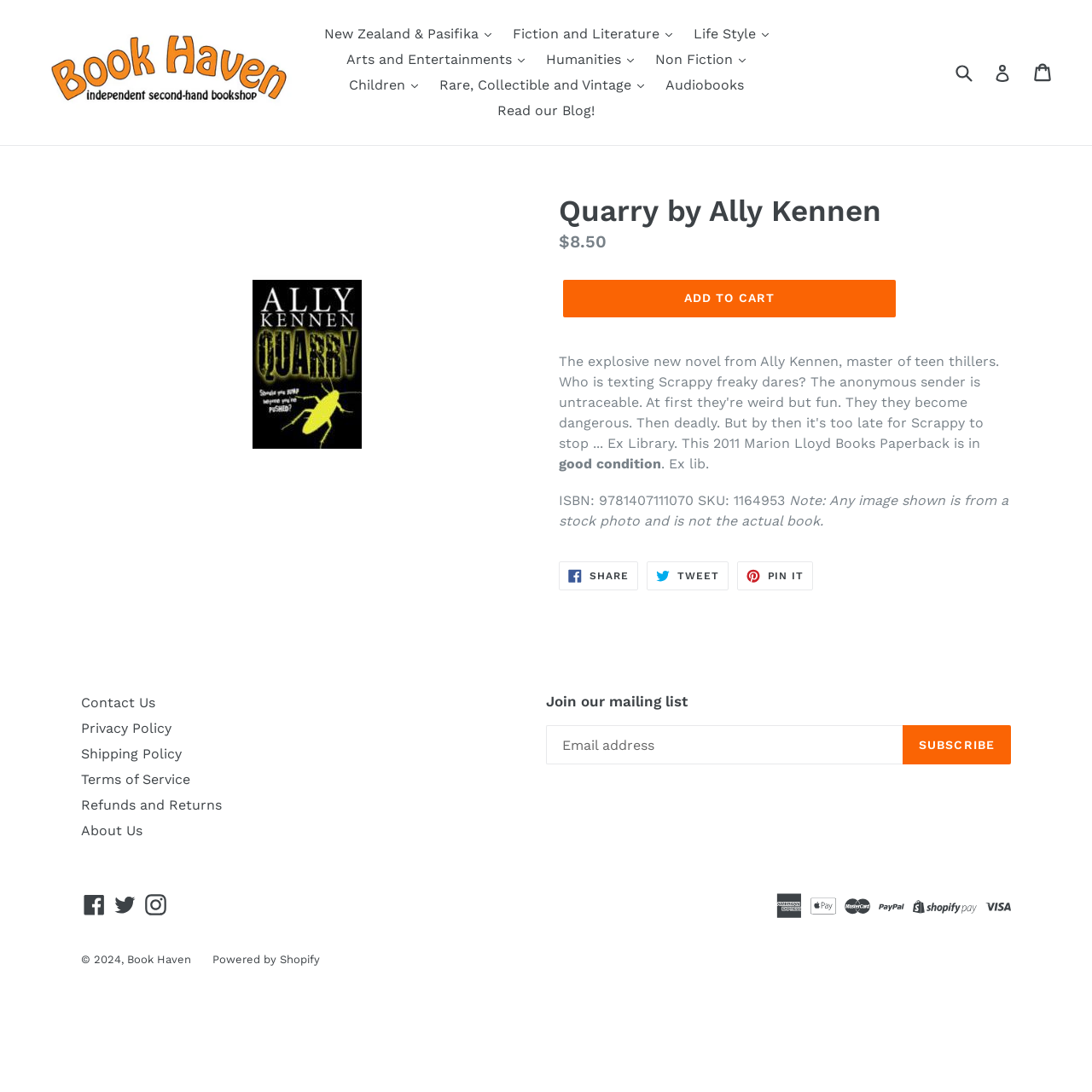How can I share this book on social media?
Please answer the question as detailed as possible.

The options to share the book on social media are provided in the product details section, where there are links to 'SHARE ON FACEBOOK', 'TWEET ON TWITTER', and 'PIN ON PINTEREST'.